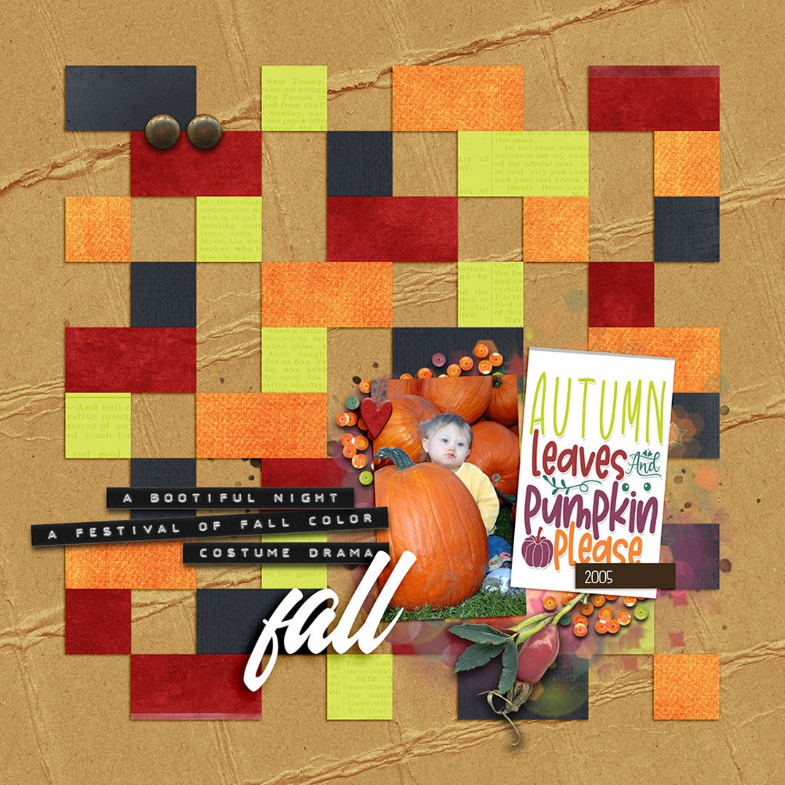Respond concisely with one word or phrase to the following query:
What is the child doing in the central photo?

Playing with pumpkins